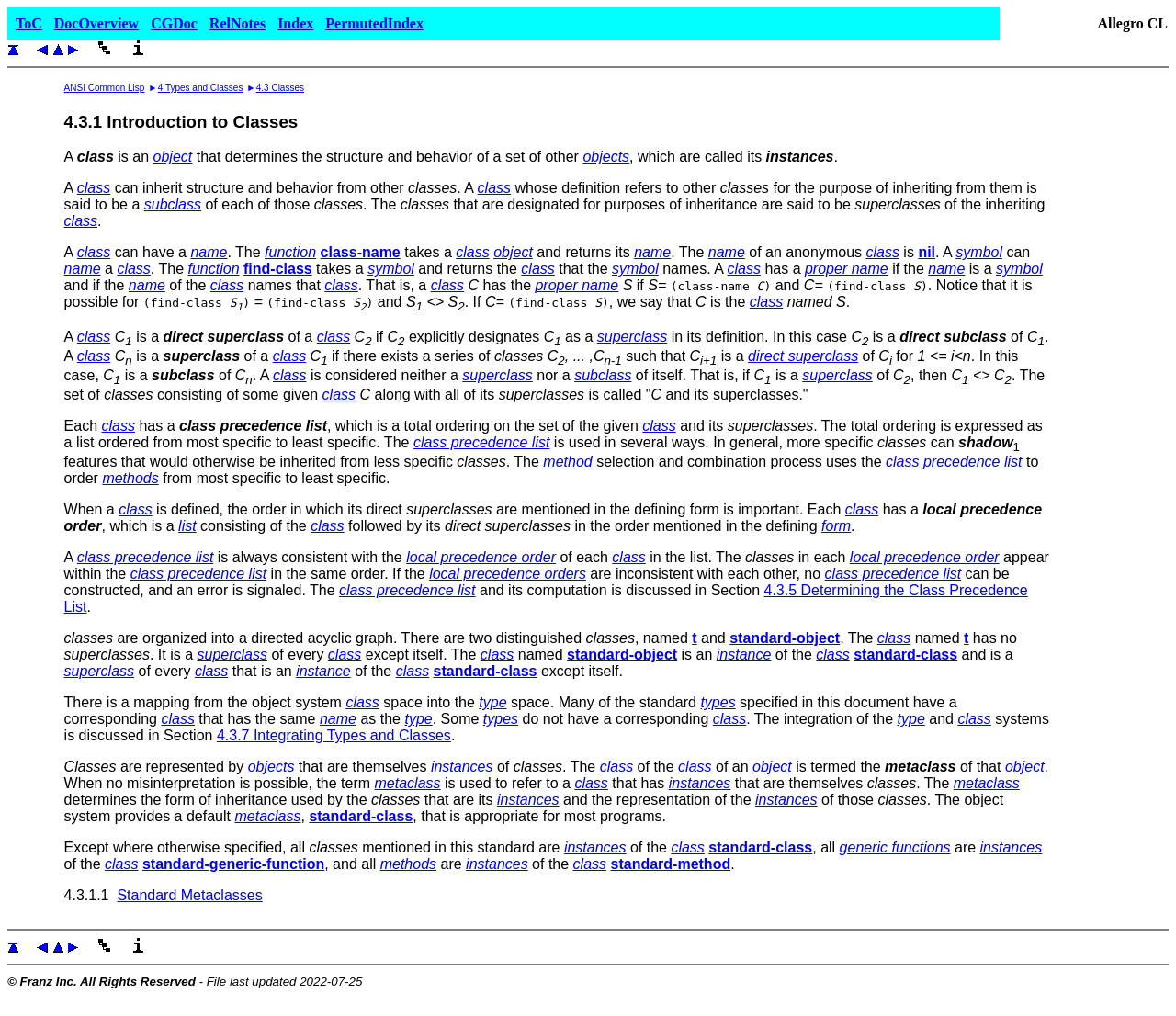Can a class in ANSI Common Lisp have a name?
Please provide a single word or phrase as the answer based on the screenshot.

Yes